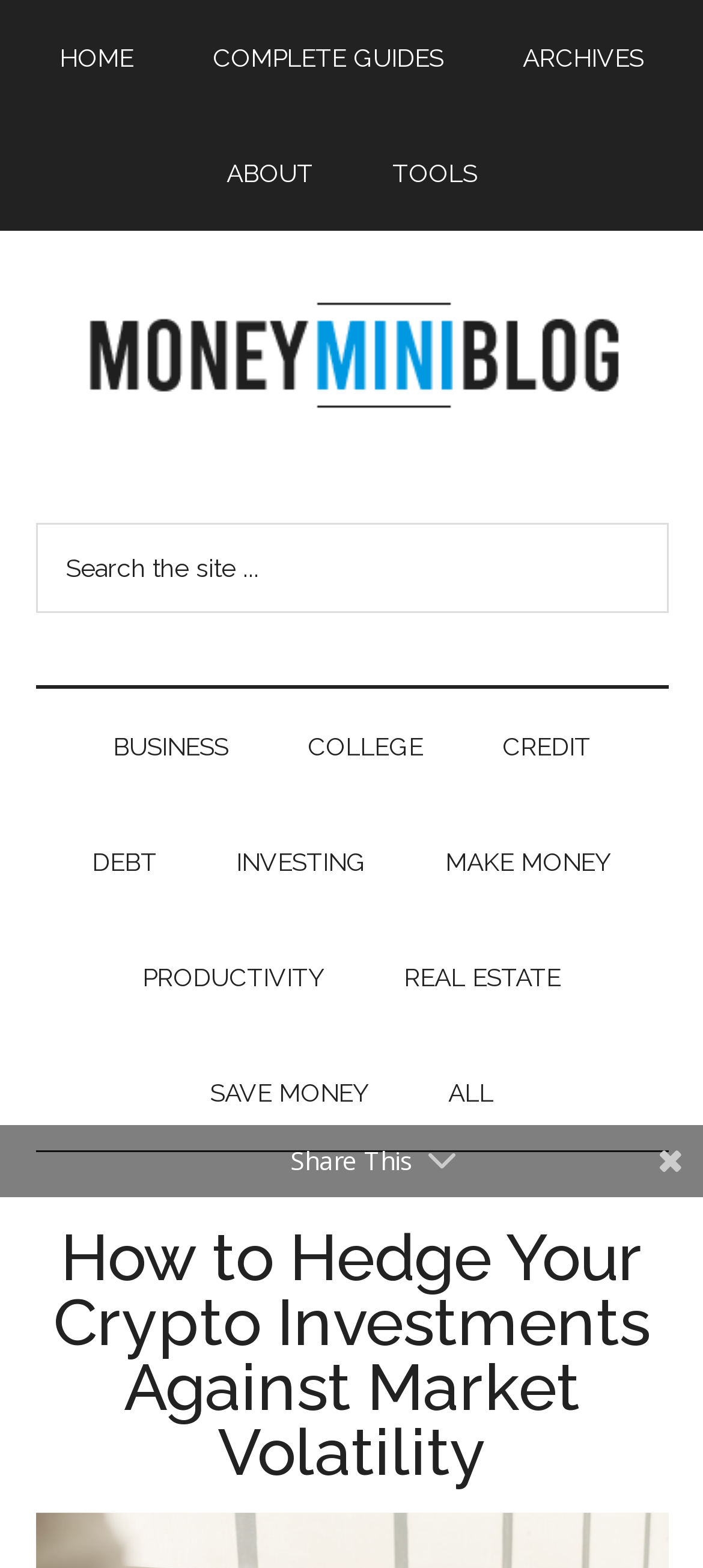How many categories are listed in the secondary navigation menu?
Please respond to the question with as much detail as possible.

I counted the number of link elements inside the 'Secondary' navigation element and found 10 categories: 'BUSINESS', 'COLLEGE', 'CREDIT', 'DEBT', 'INVESTING', 'MAKE MONEY', 'PRODUCTIVITY', 'REAL ESTATE', 'SAVE MONEY', and 'ALL'.